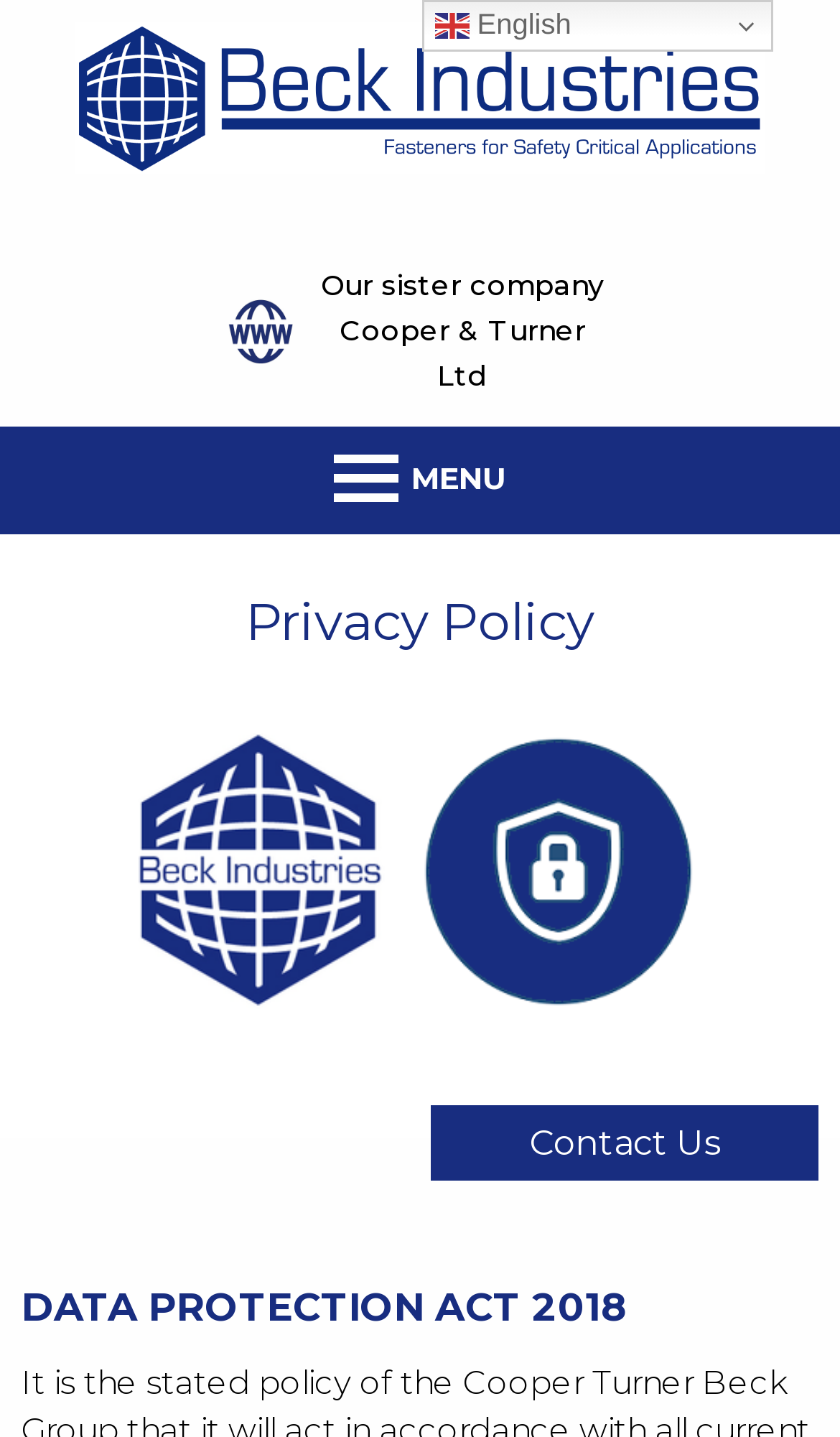What language is the webpage in?
Look at the image and provide a short answer using one word or a phrase.

English